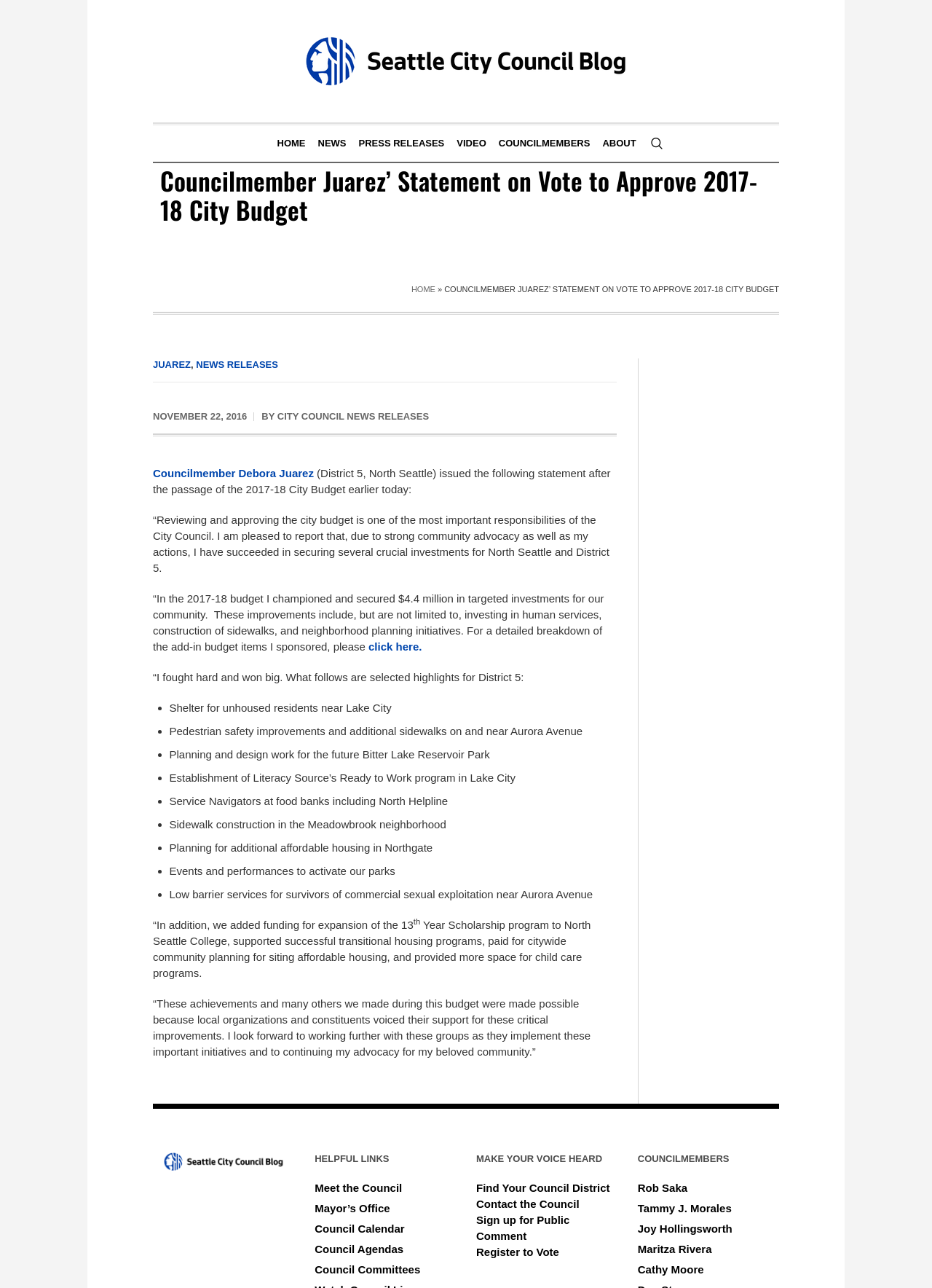Using the given element description, provide the bounding box coordinates (top-left x, top-left y, bottom-right x, bottom-right y) for the corresponding UI element in the screenshot: City Council News Releases

[0.297, 0.319, 0.46, 0.327]